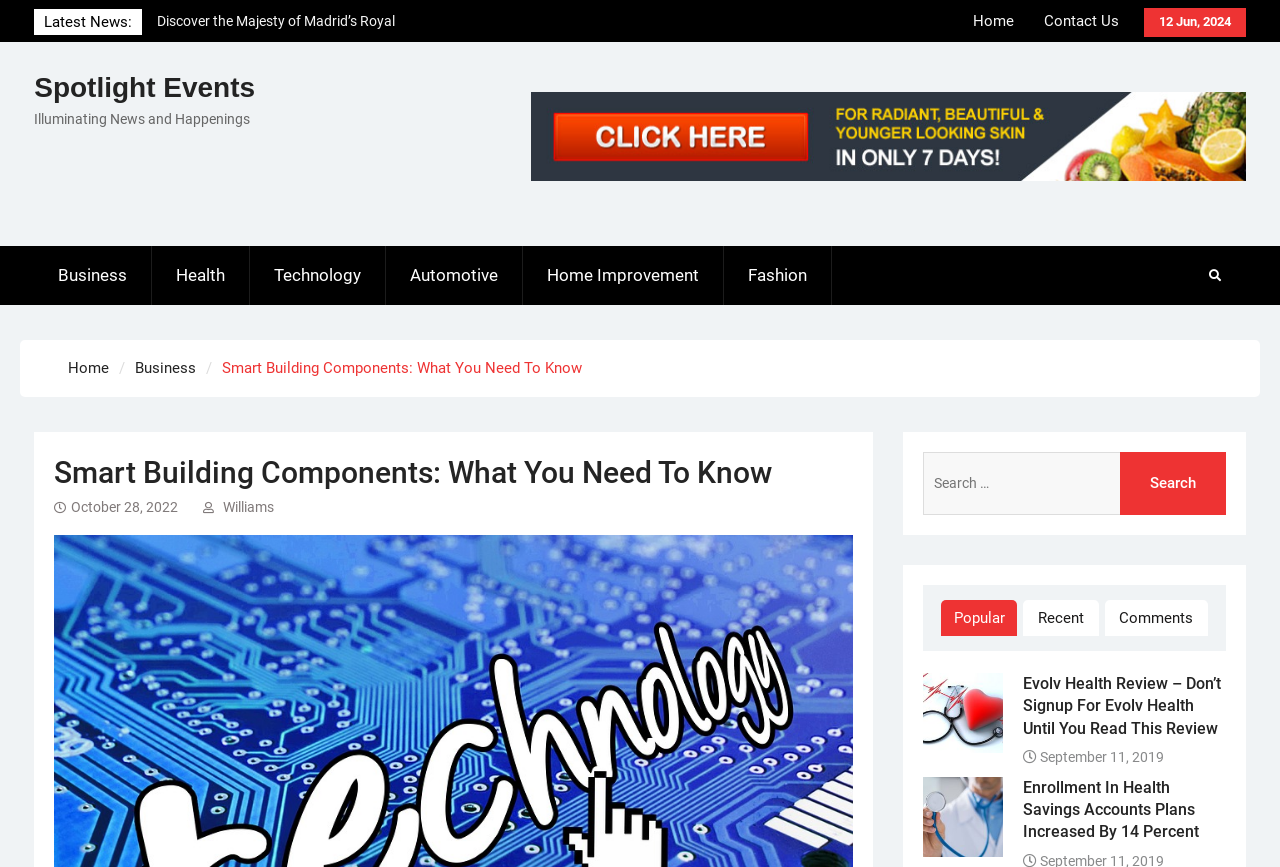What categories are available for news?
Please provide a single word or phrase in response based on the screenshot.

Business, Health, Technology, Automotive, Home Improvement, Fashion